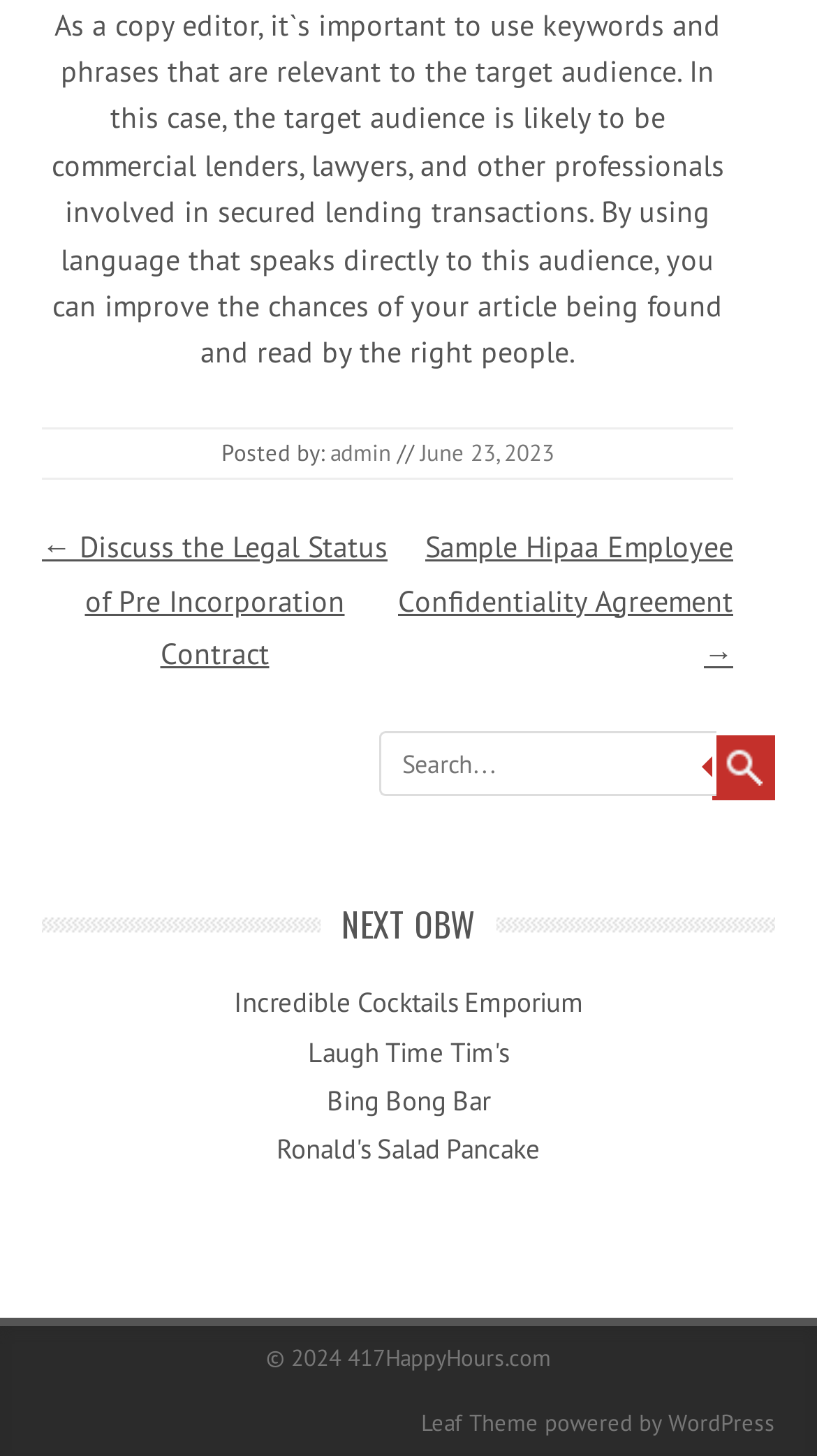Please determine the bounding box coordinates of the element to click on in order to accomplish the following task: "Search for a keyword". Ensure the coordinates are four float numbers ranging from 0 to 1, i.e., [left, top, right, bottom].

[0.464, 0.502, 0.877, 0.547]